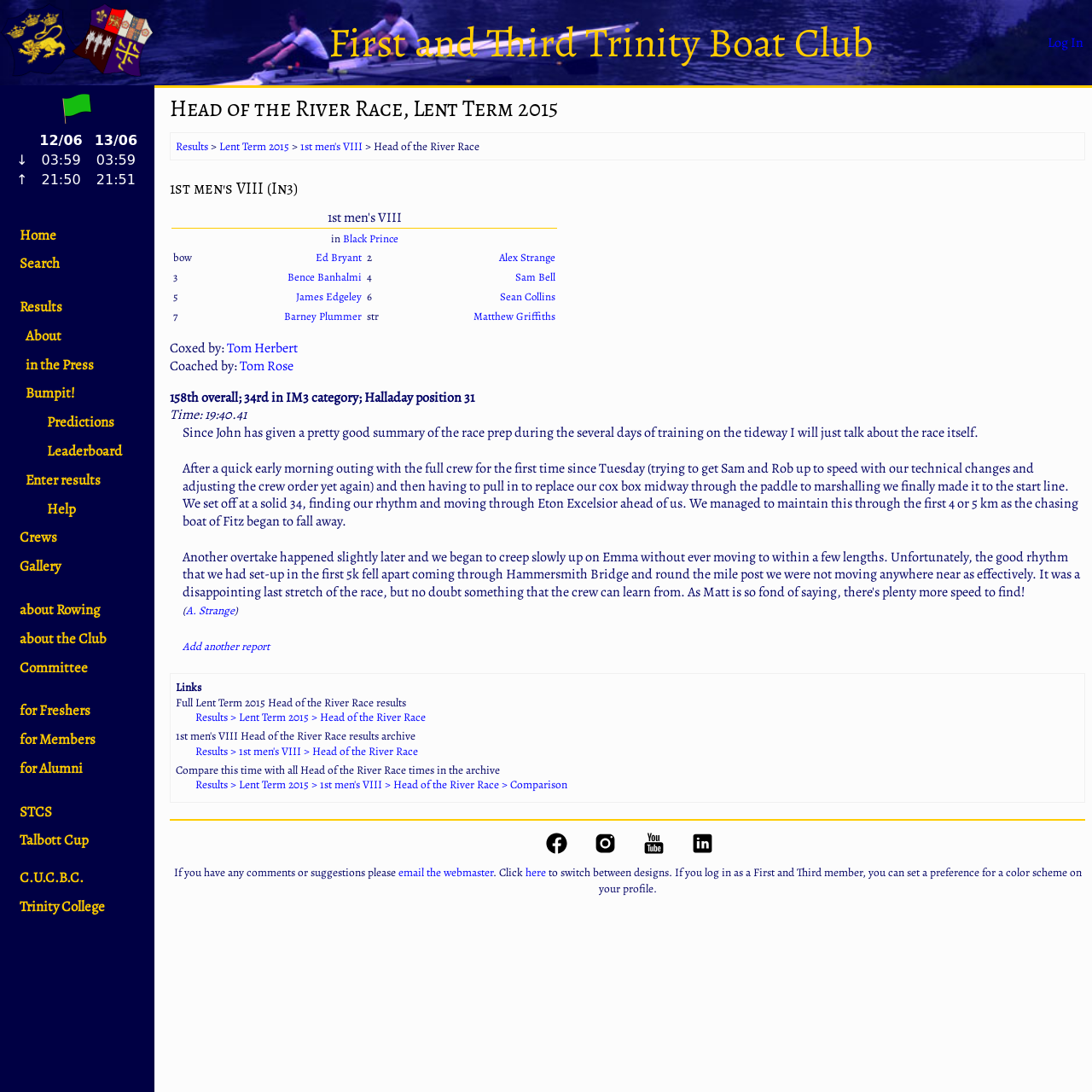Select the bounding box coordinates of the element I need to click to carry out the following instruction: "Check the 'Coxed by' information".

[0.155, 0.31, 0.208, 0.327]